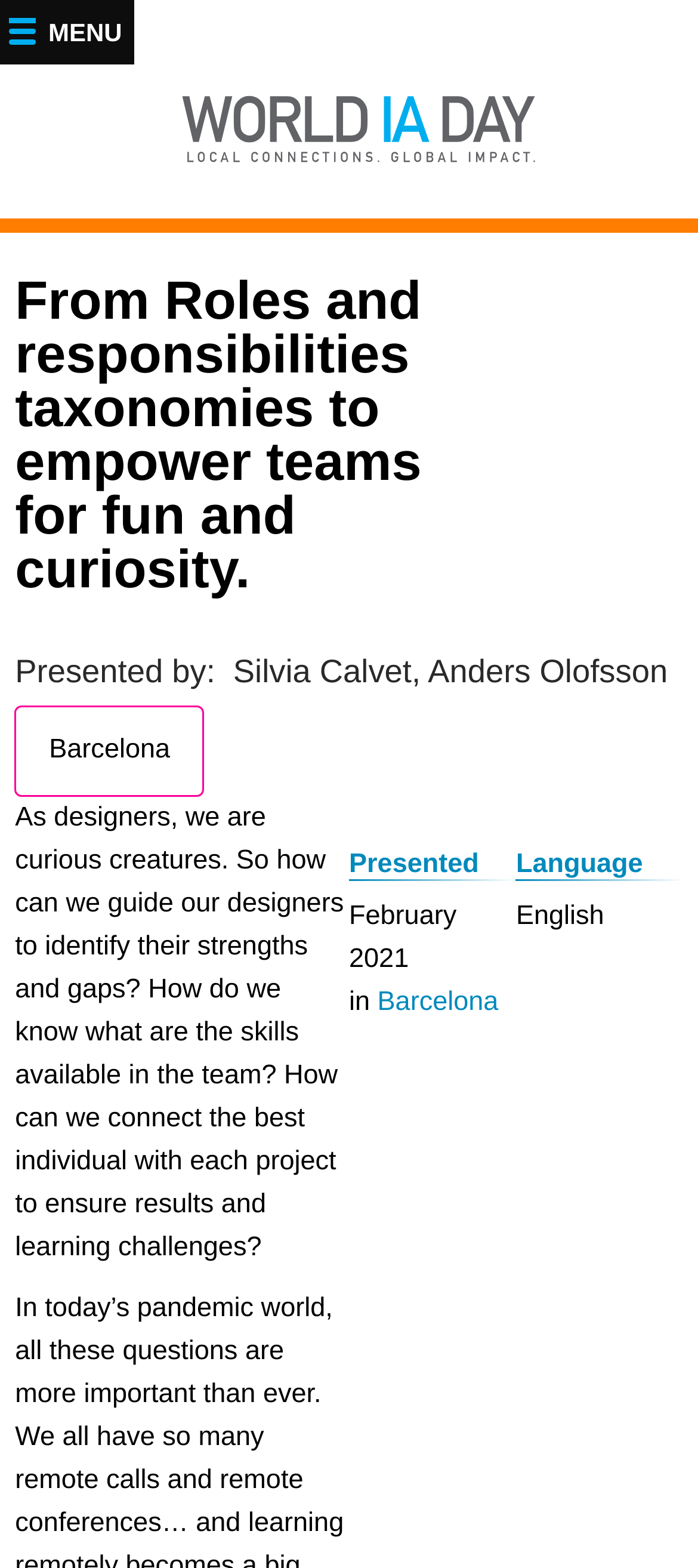Give a one-word or one-phrase response to the question: 
What is the theme of the event?

Roles and responsibilities taxonomies